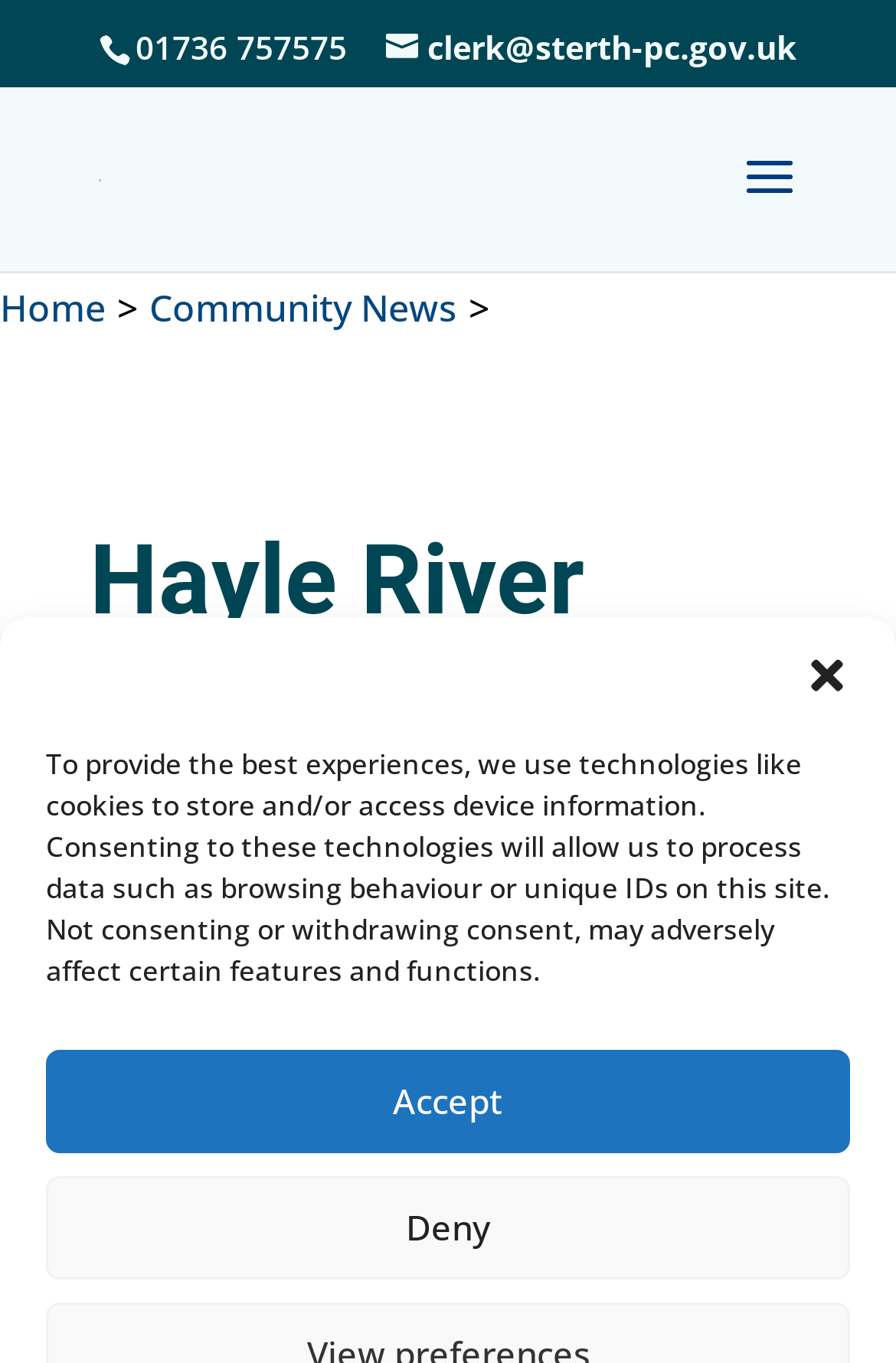Provide a single word or phrase answer to the question: 
What is the phone number of St Erth Parish Council?

01736 757575